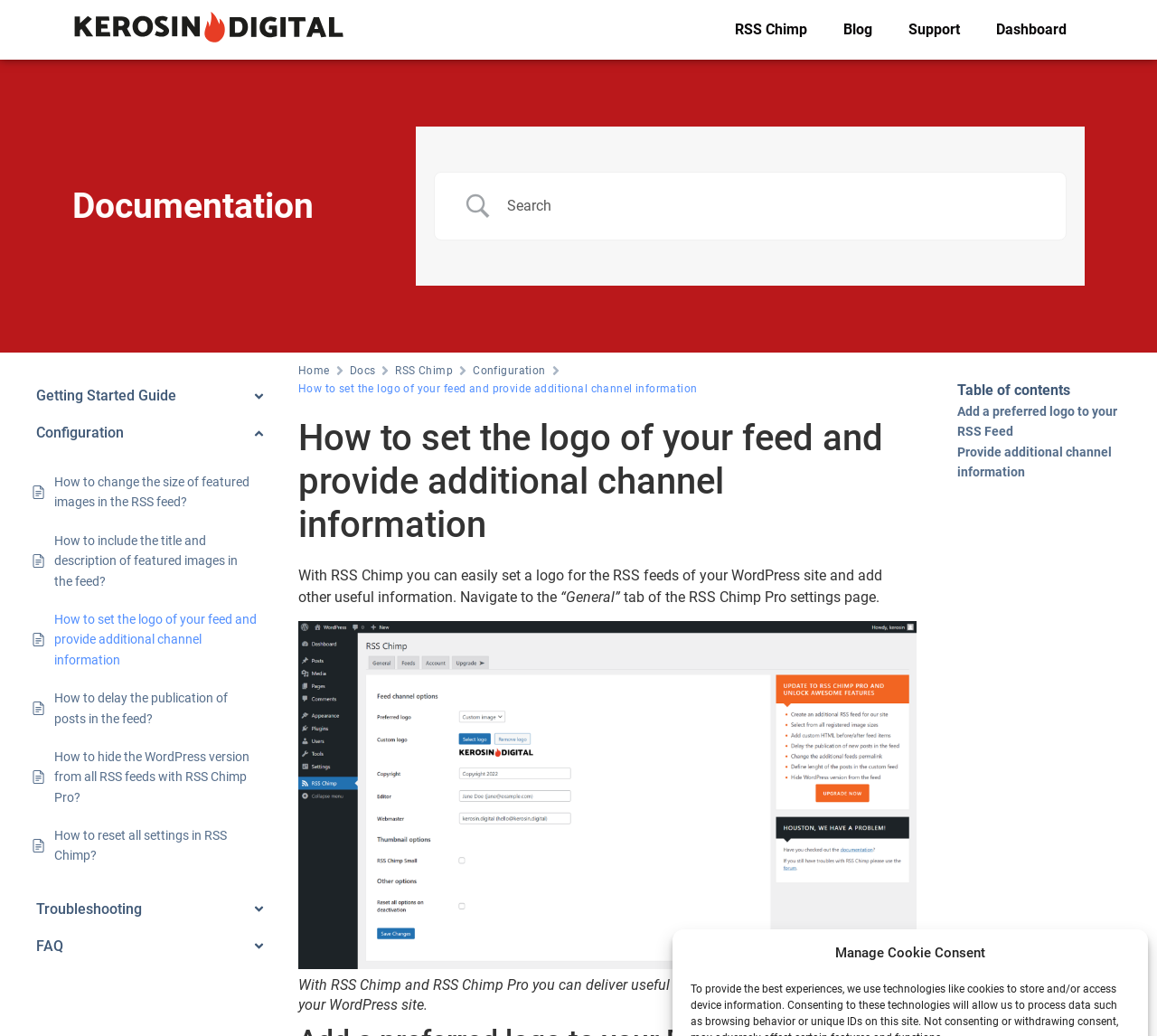What are the different sections available in the documentation?
Provide an in-depth and detailed answer to the question.

The webpage has a documentation section that is divided into different articles, including the 'Getting Started Guide', 'Configuration', 'Troubleshooting', and 'FAQ' sections.